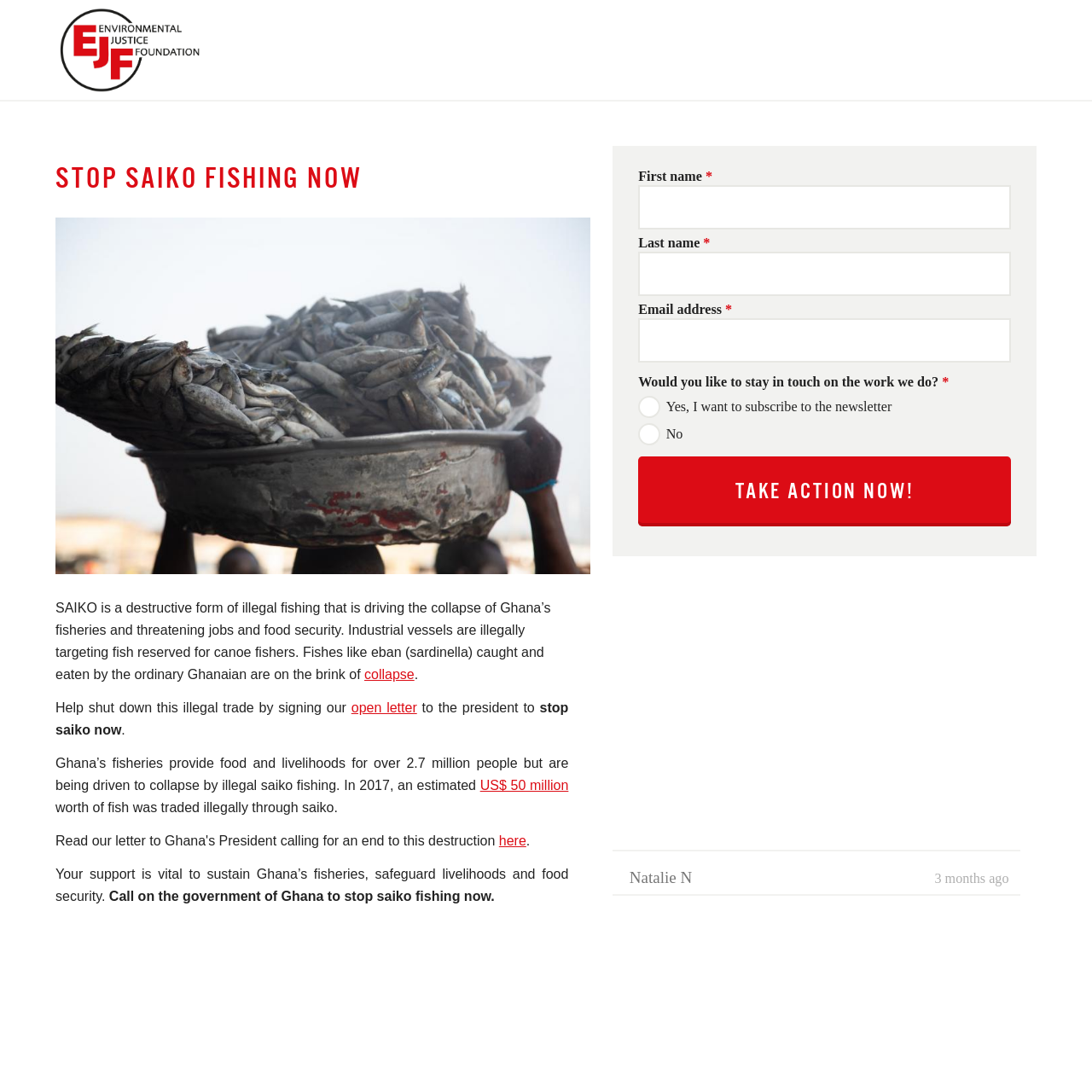Please reply to the following question using a single word or phrase: 
What is the estimated value of fish traded illegally through saiko in 2017?

US$ 50 million